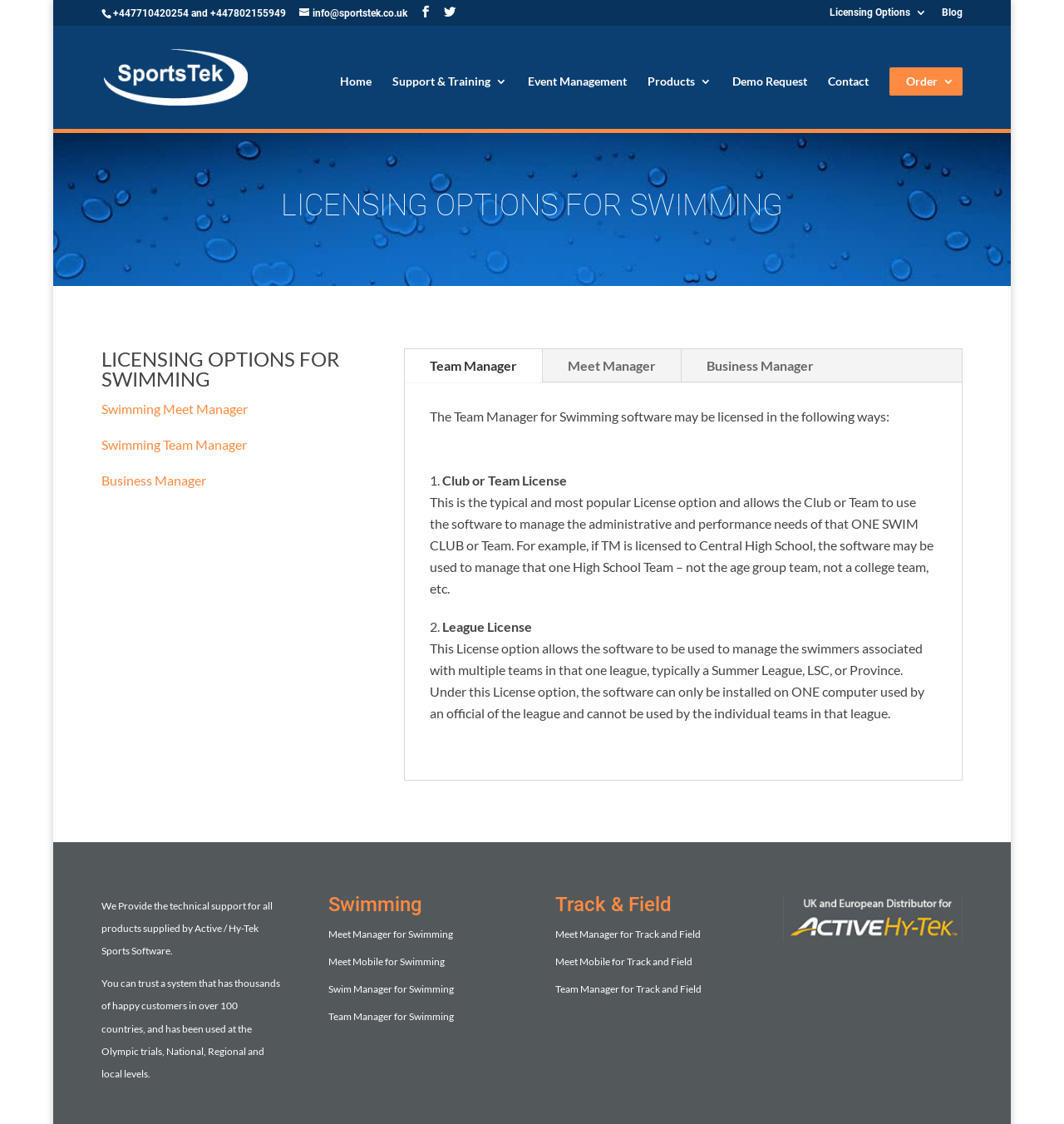Specify the bounding box coordinates of the element's area that should be clicked to execute the given instruction: "Click the 'Contact' link". The coordinates should be four float numbers between 0 and 1, i.e., [left, top, right, bottom].

[0.778, 0.067, 0.817, 0.115]